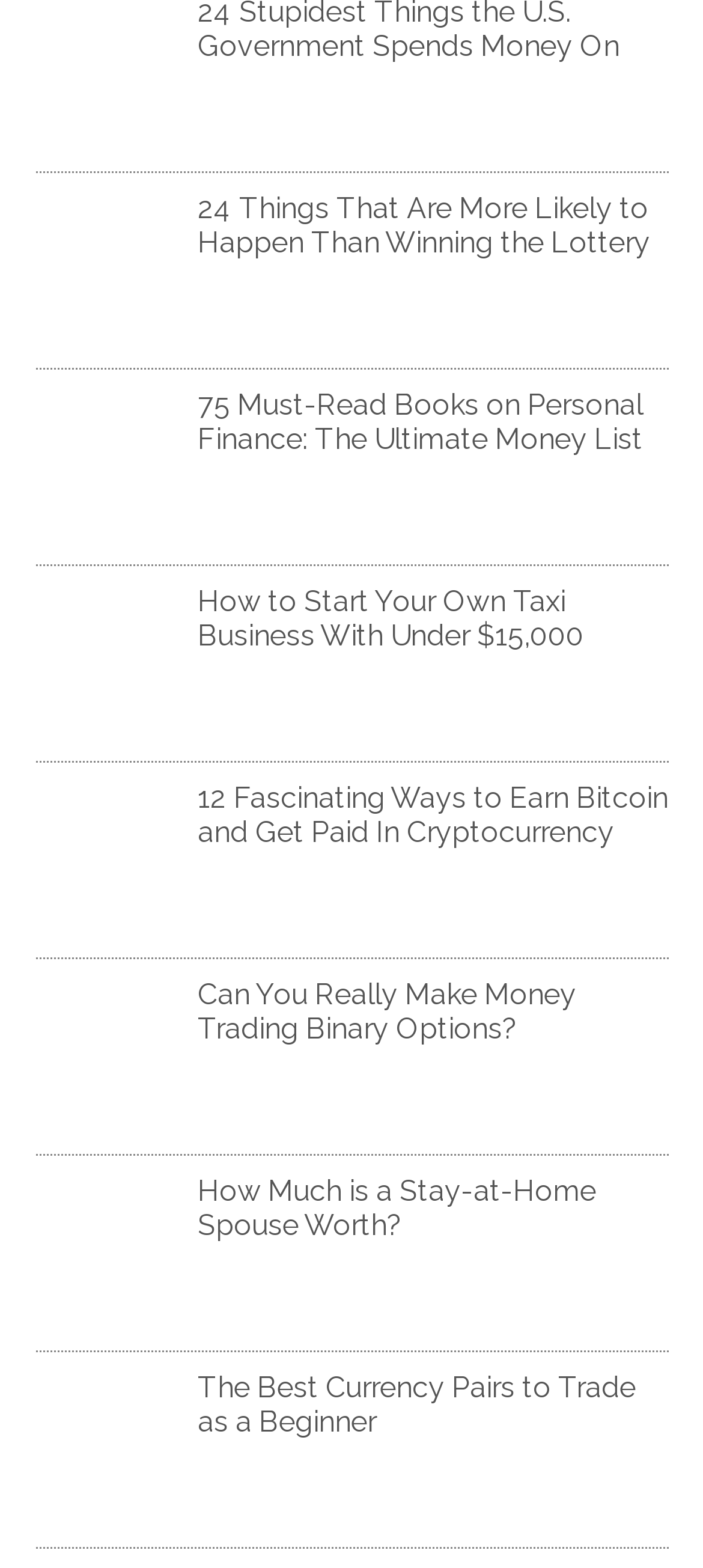Locate the bounding box coordinates of the clickable region necessary to complete the following instruction: "go to May 2024". Provide the coordinates in the format of four float numbers between 0 and 1, i.e., [left, top, right, bottom].

None